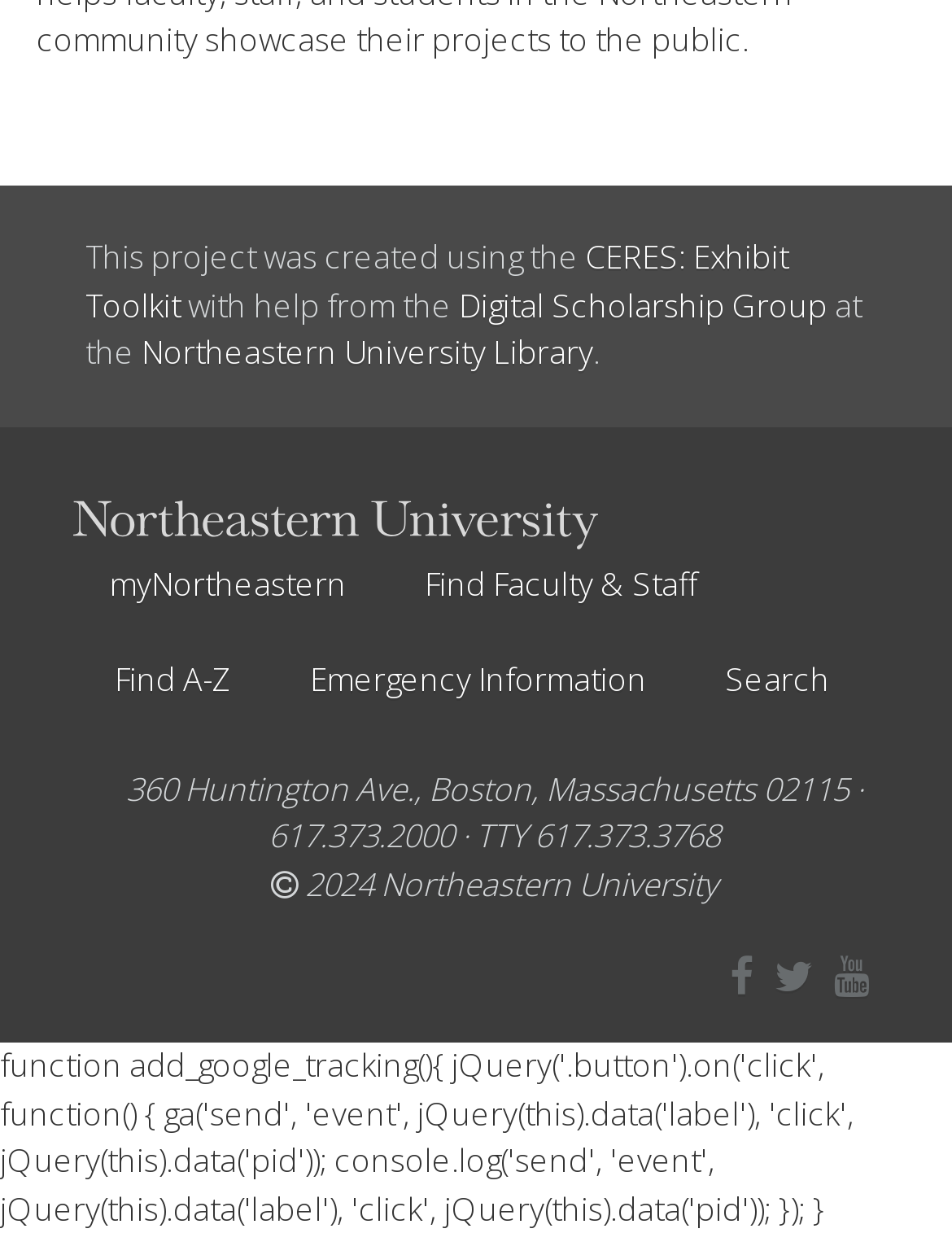Identify the bounding box coordinates of the clickable region to carry out the given instruction: "go to the Digital Scholarship Group website".

[0.482, 0.229, 0.869, 0.265]